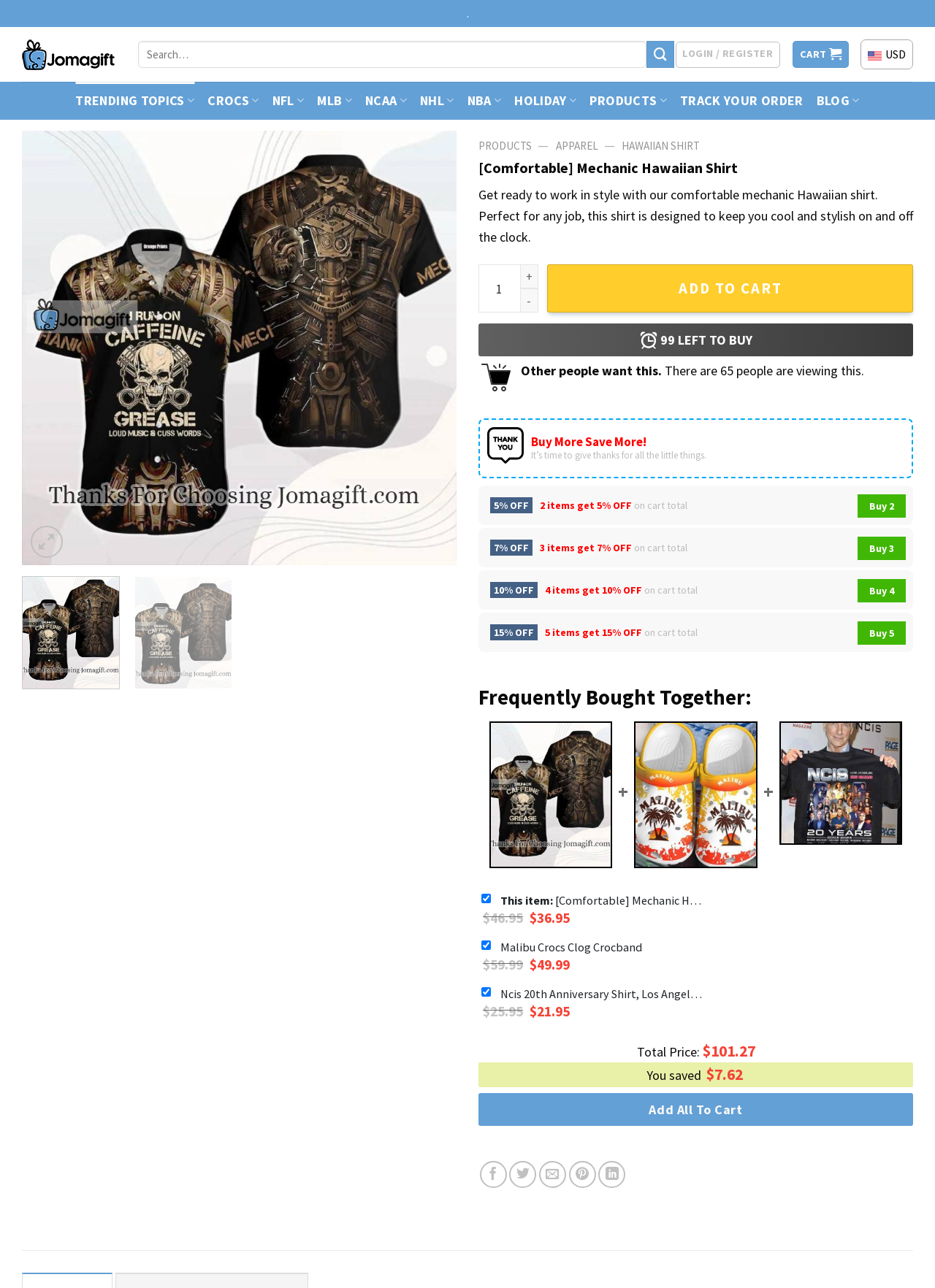What is the price of the shirt?
Please use the image to deliver a detailed and complete answer.

I found the price of the shirt by looking at the section where the shirt is described, and I saw a static text with the value '99' next to a currency symbol. This suggests that the price of the shirt is 99 units of the currency.